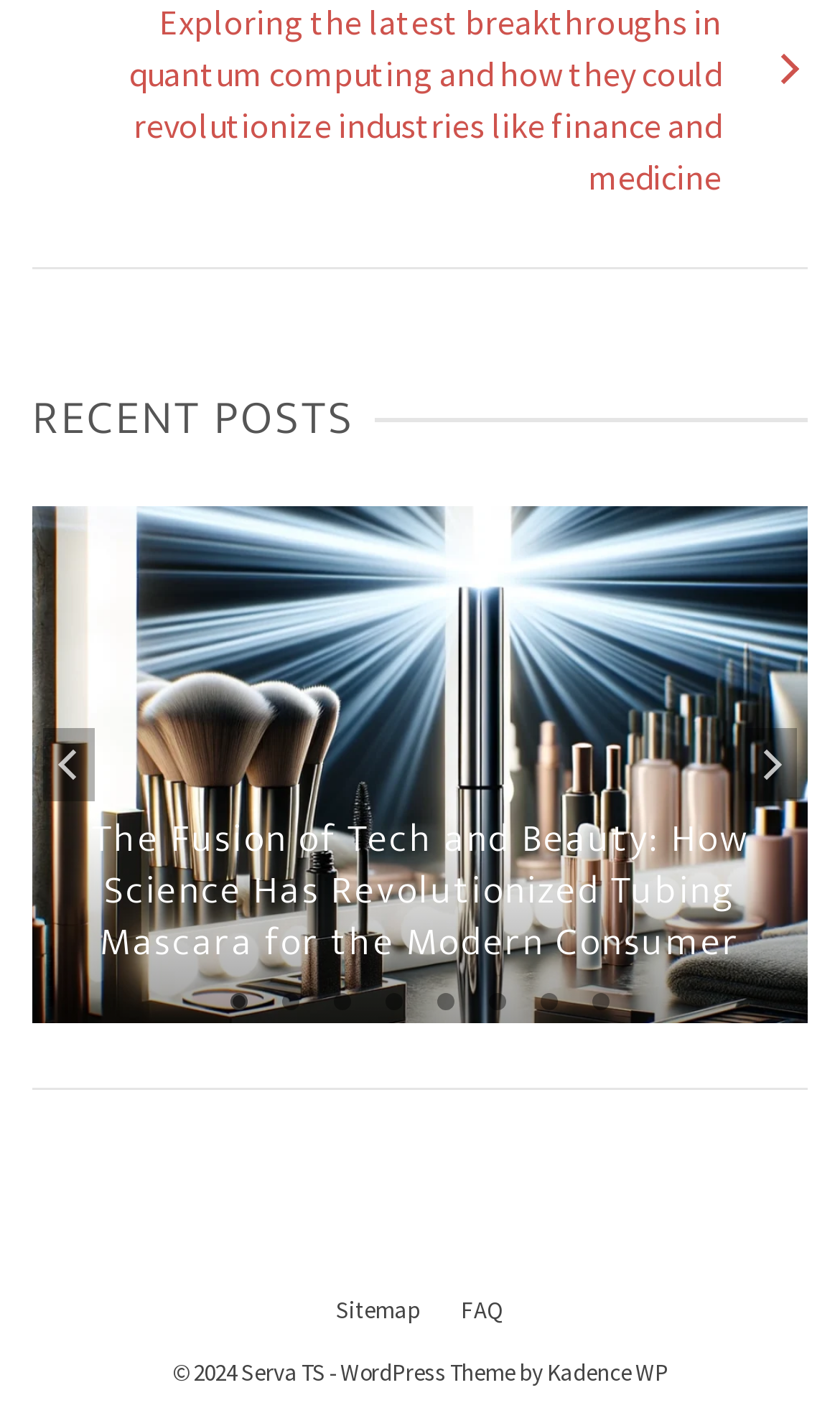Reply to the question with a single word or phrase:
What is the copyright information at the bottom of the page?

2024 Serva TS